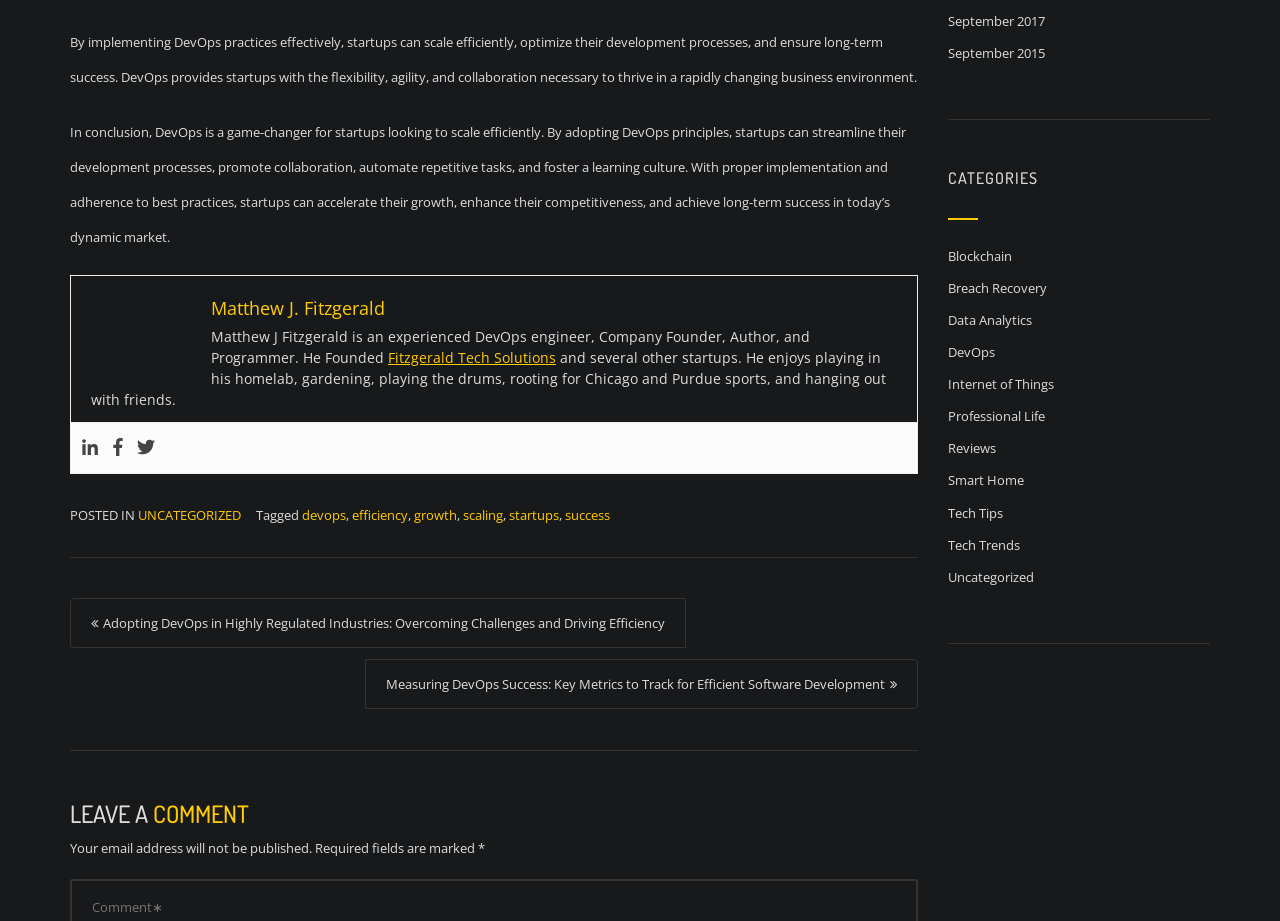Locate the bounding box coordinates of the clickable element to fulfill the following instruction: "Visit Fitzgerald Tech Solutions". Provide the coordinates as four float numbers between 0 and 1 in the format [left, top, right, bottom].

[0.303, 0.378, 0.434, 0.399]